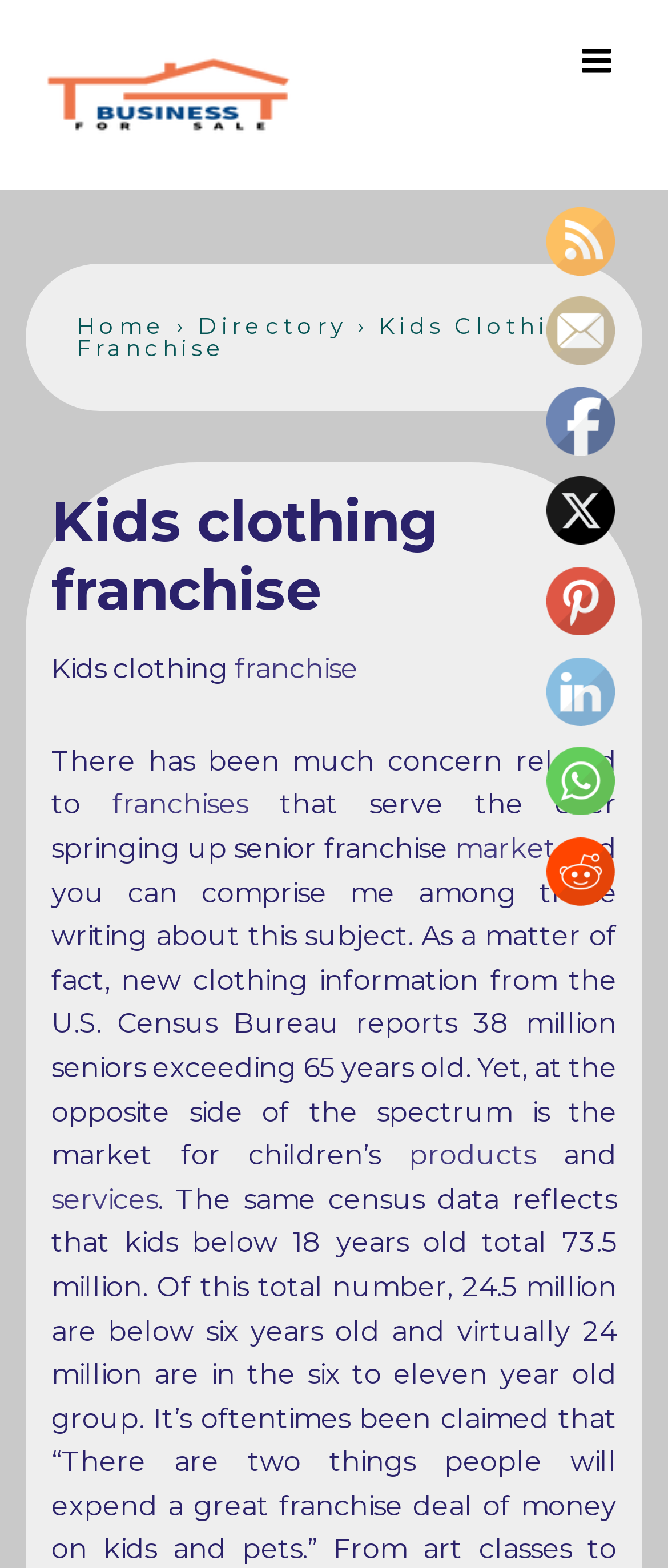What social media platforms are available for following?
Utilize the image to construct a detailed and well-explained answer.

The webpage has links to various social media platforms, including Facebook, Twitter, Pinterest, LinkedIn, WhatsApp, and Reddit, which are available for following.